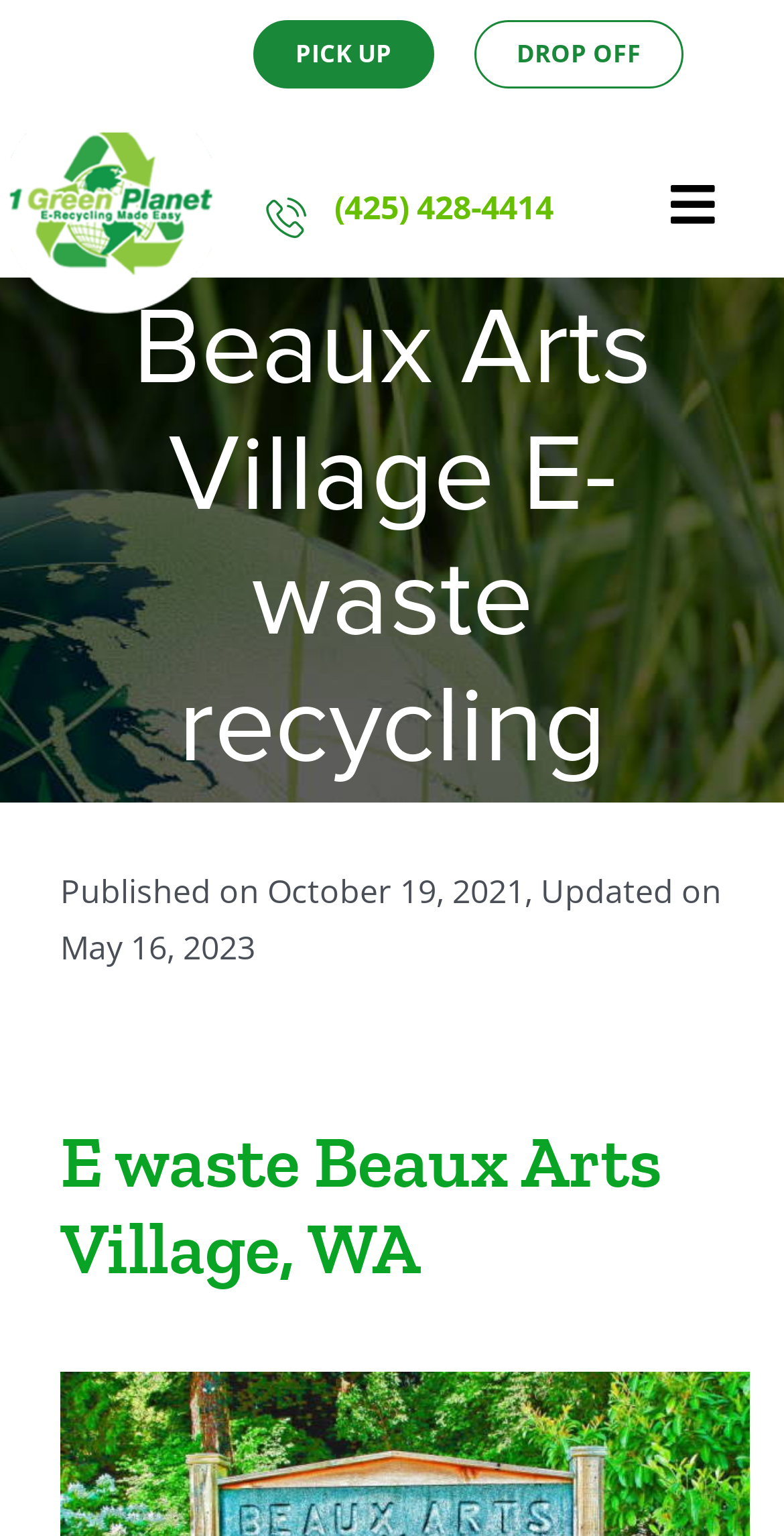Using the description "alt="1 Green Planet"", predict the bounding box of the relevant HTML element.

[0.0, 0.056, 0.282, 0.085]